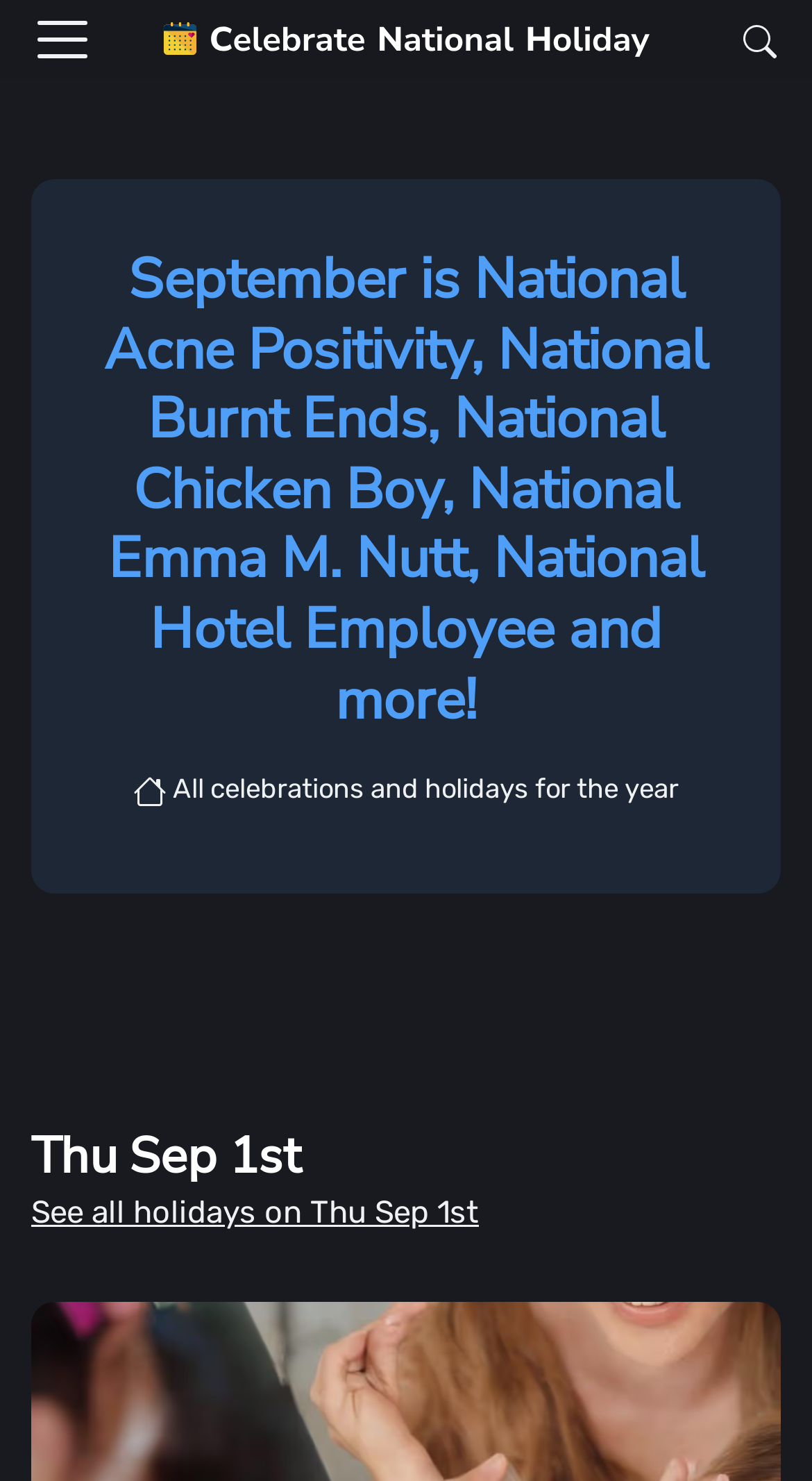What is the text of the first holiday listed?
Based on the image, give a one-word or short phrase answer.

Thu Sep 1st